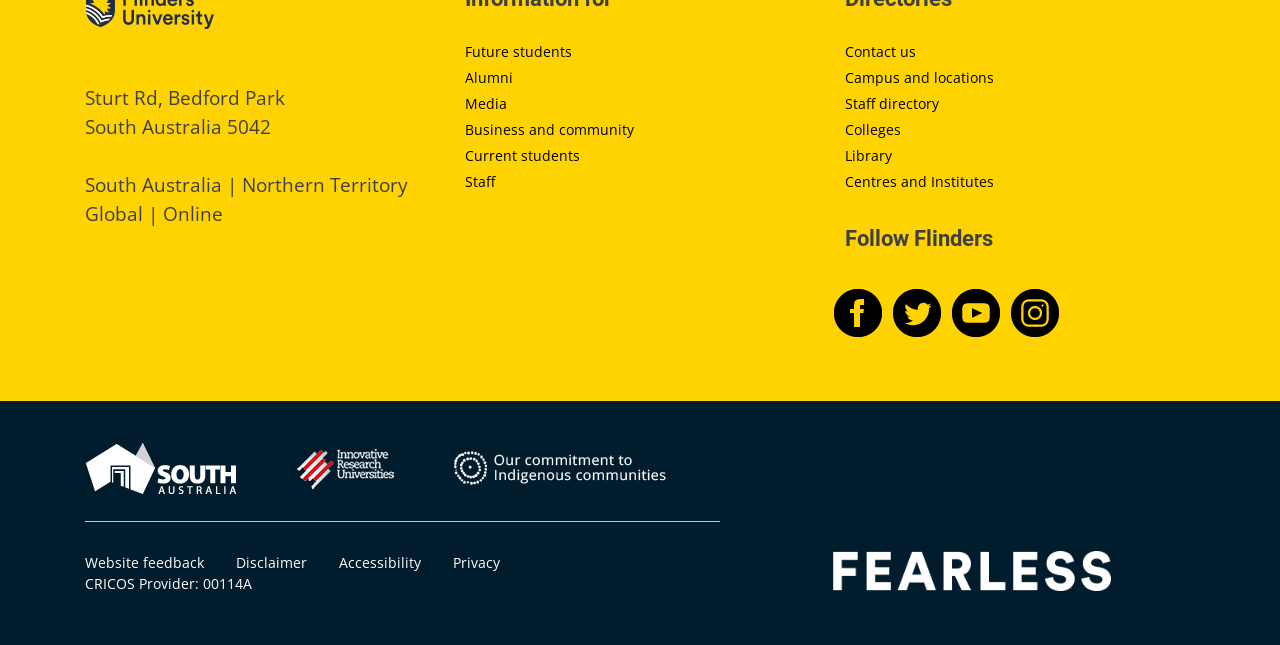Respond to the question below with a single word or phrase: What is the name of the research university logo?

Innovative Research University